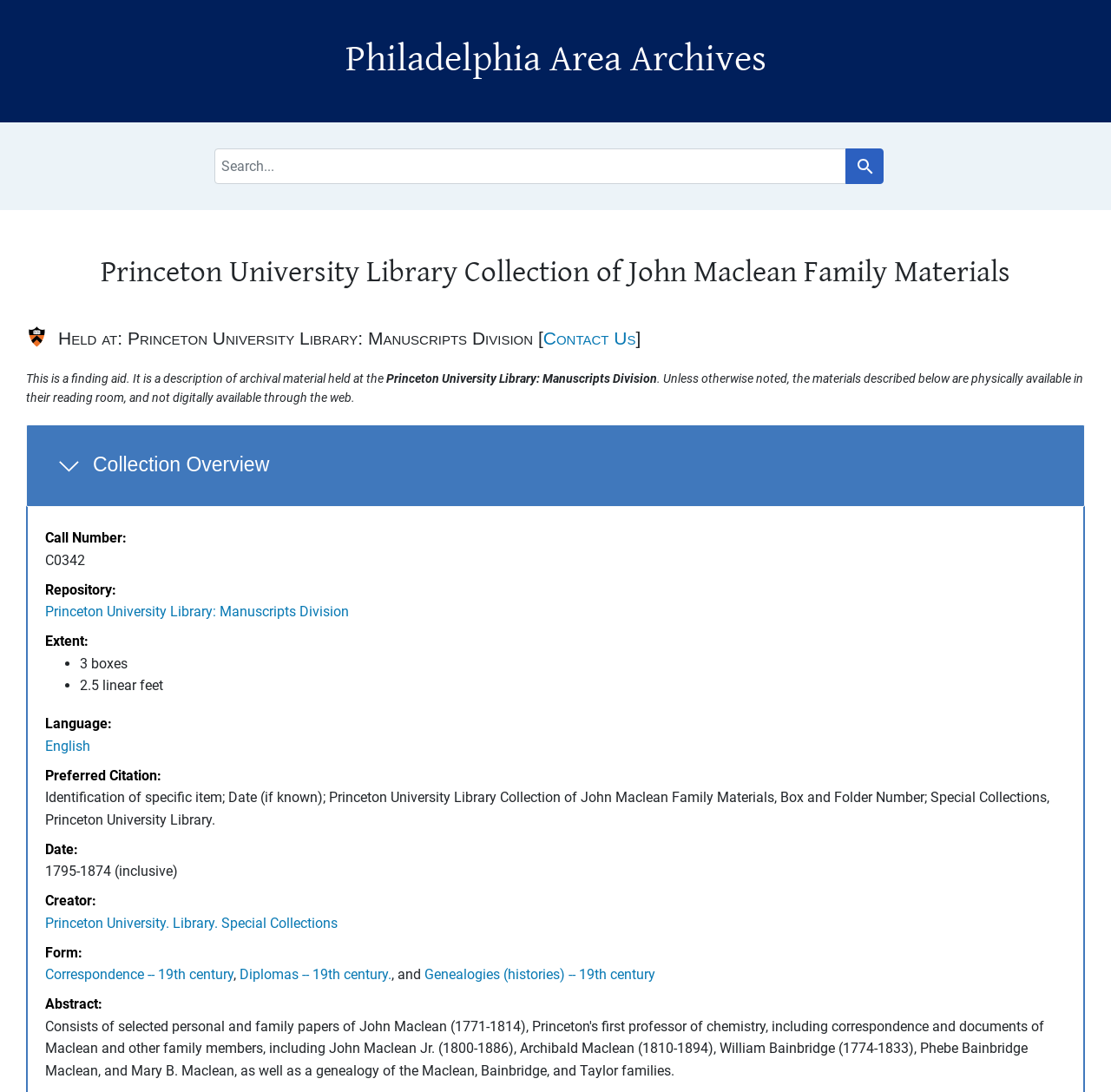Respond with a single word or phrase to the following question:
What is the name of the archive?

Philadelphia Area Archives